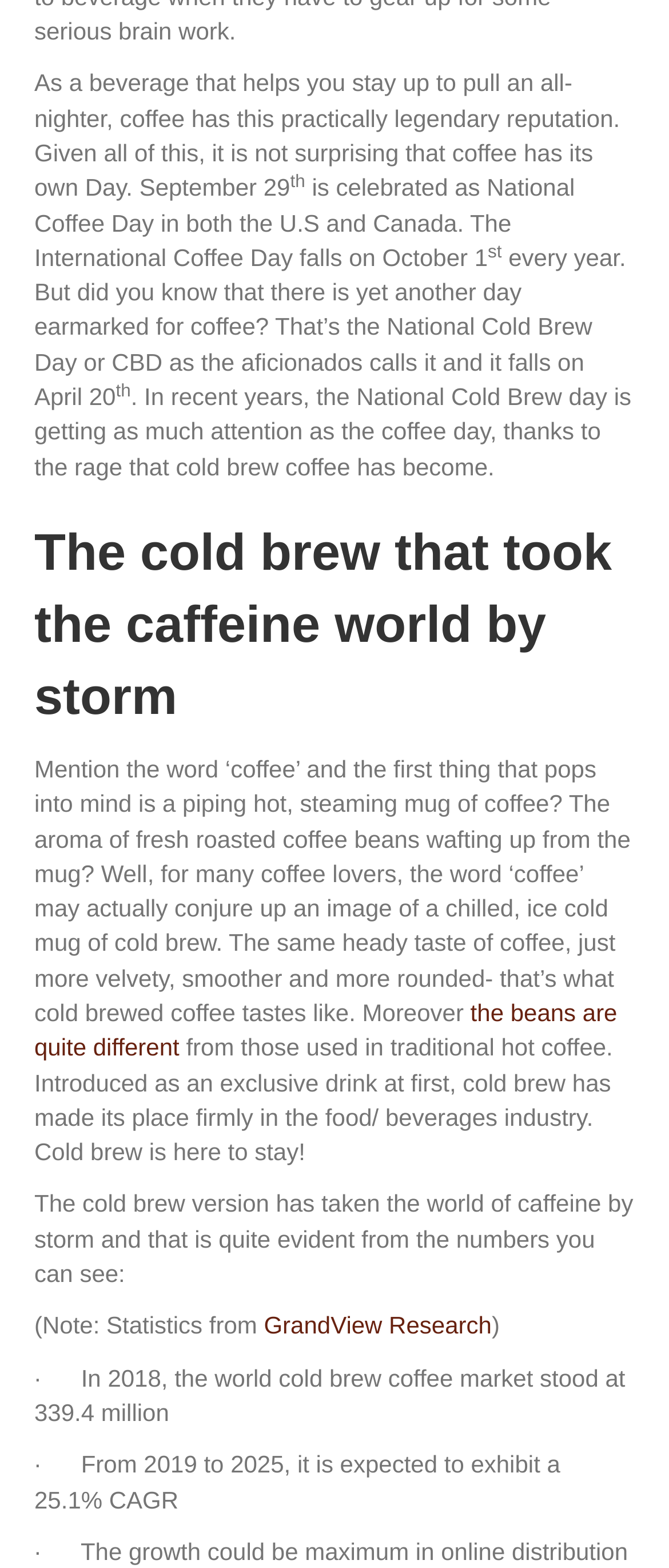What is the difference between traditional hot coffee and cold brew coffee?
Please give a detailed and elaborate answer to the question based on the image.

According to the text, the beans used in traditional hot coffee are different from those used in cold brew coffee, which is mentioned as an exclusive drink that has made its place firmly in the food/beverages industry.